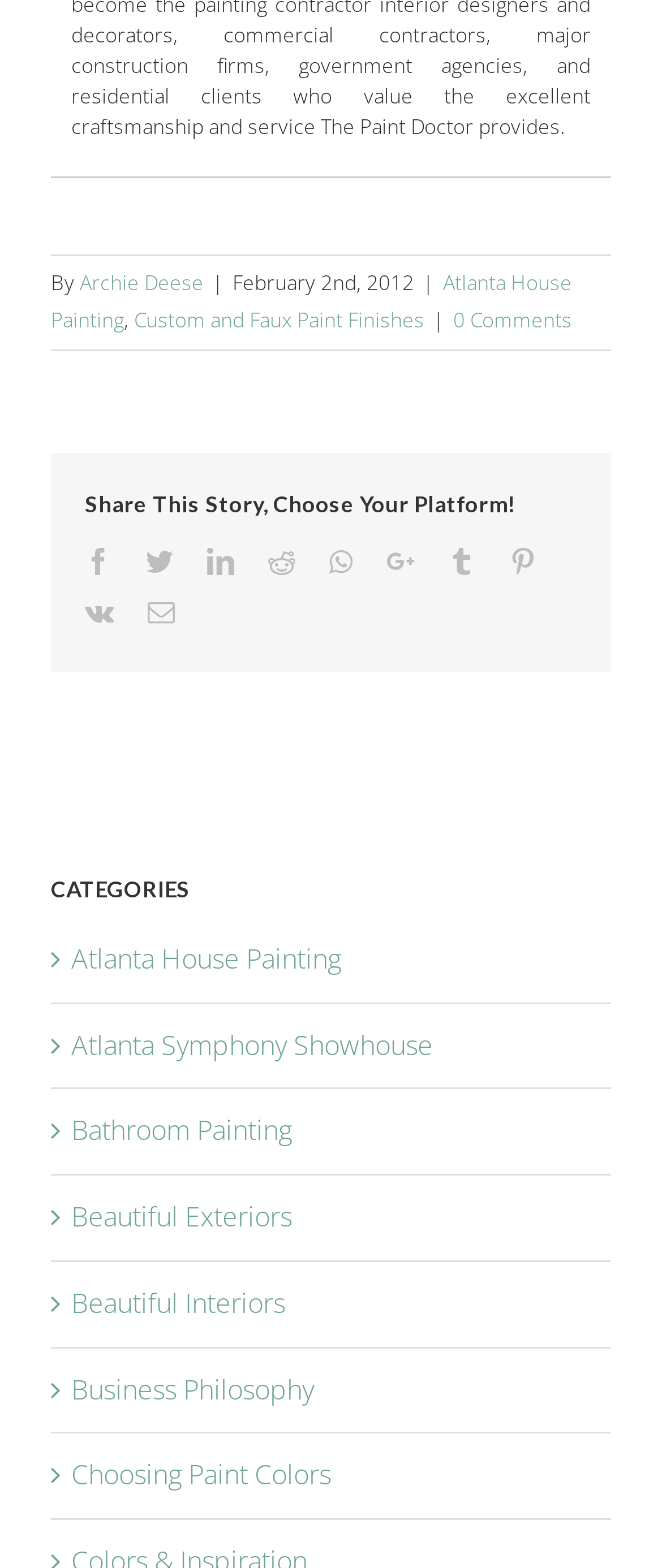Please identify the bounding box coordinates of the clickable area that will allow you to execute the instruction: "Read the 'Founders Day Celebrations' article".

None